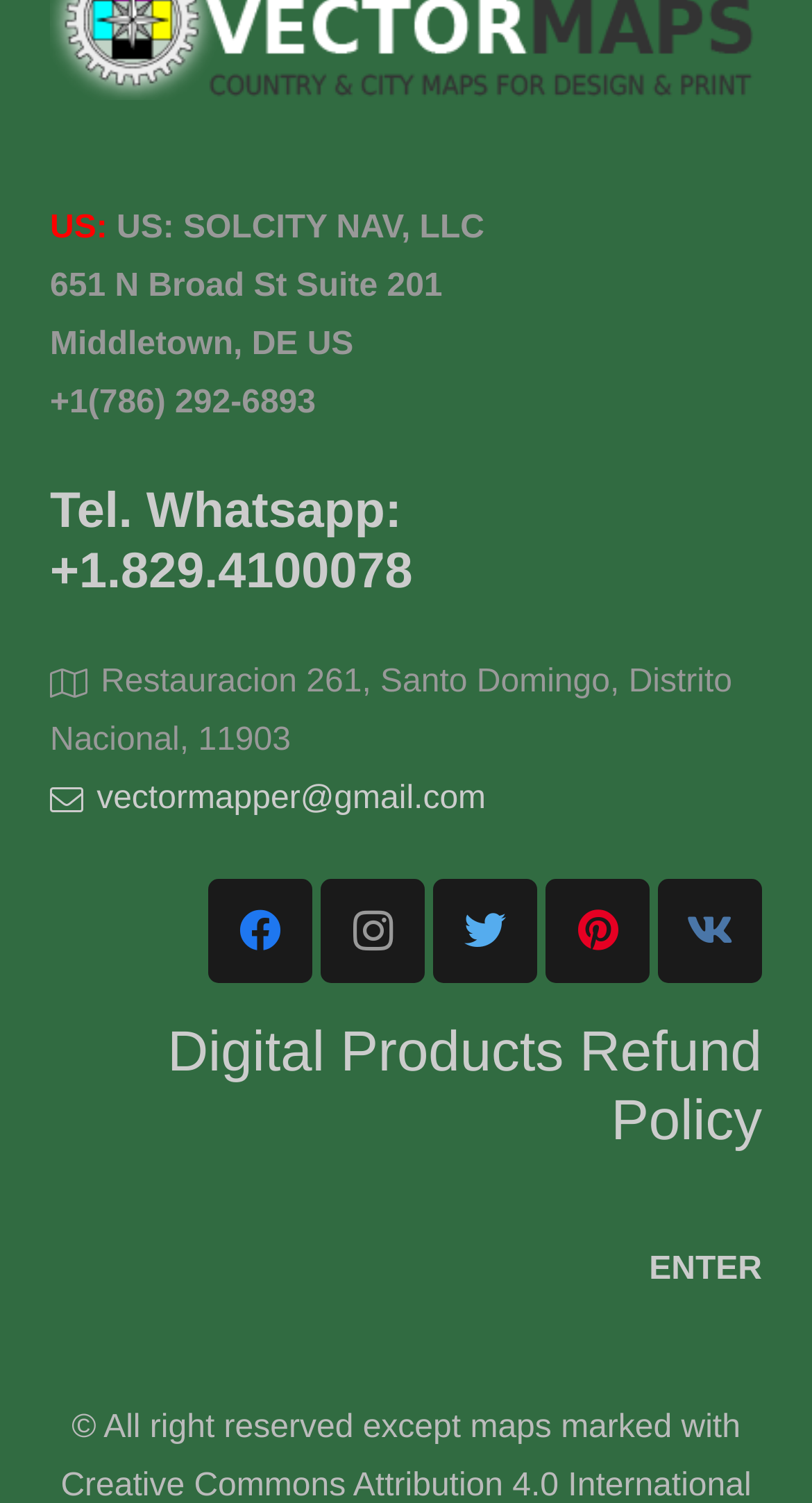Please locate the bounding box coordinates of the element that needs to be clicked to achieve the following instruction: "Read Digital Products Refund Policy". The coordinates should be four float numbers between 0 and 1, i.e., [left, top, right, bottom].

[0.206, 0.678, 0.938, 0.766]